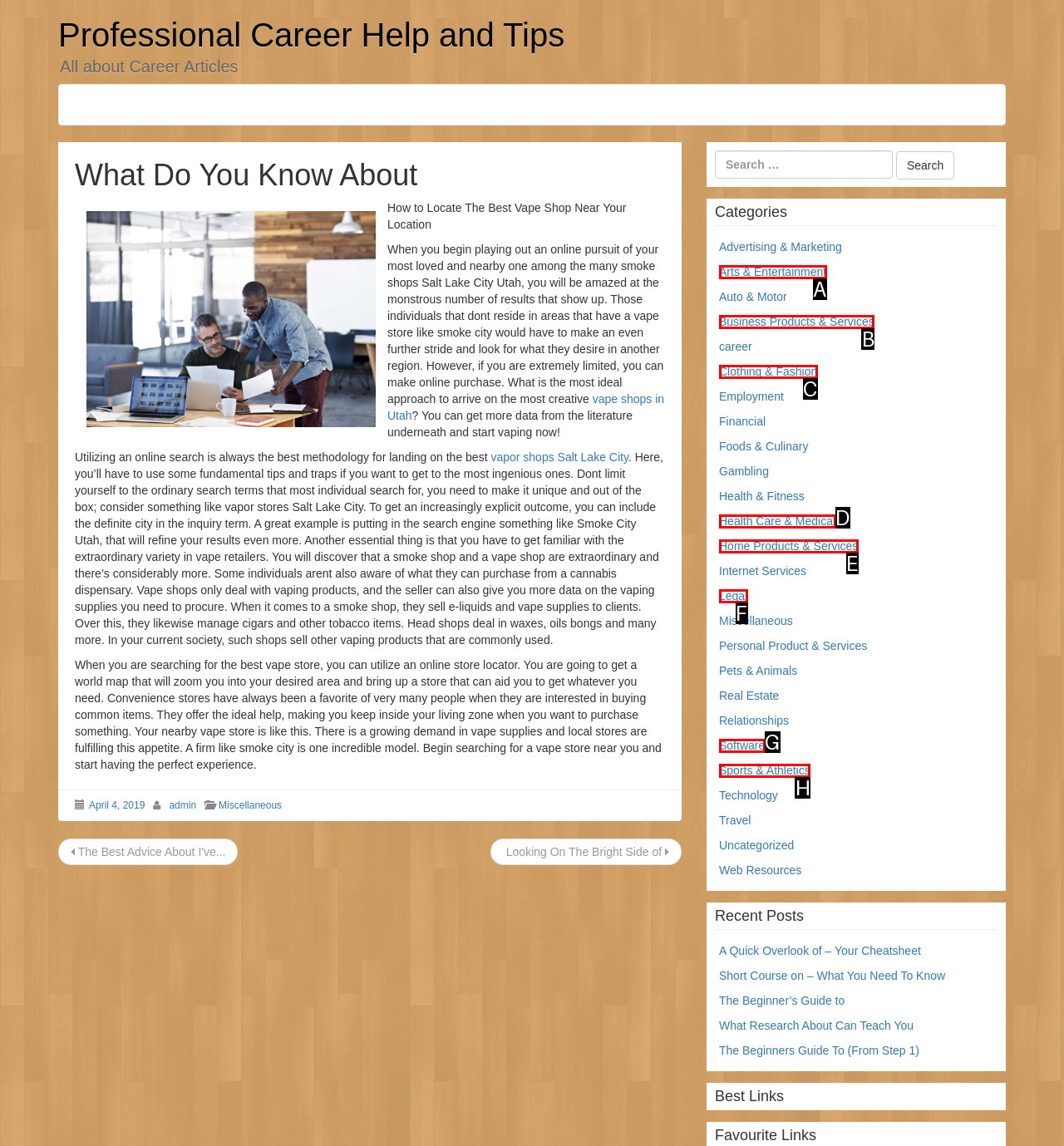Select the option that matches this description: Home Products & Services
Answer by giving the letter of the chosen option.

E